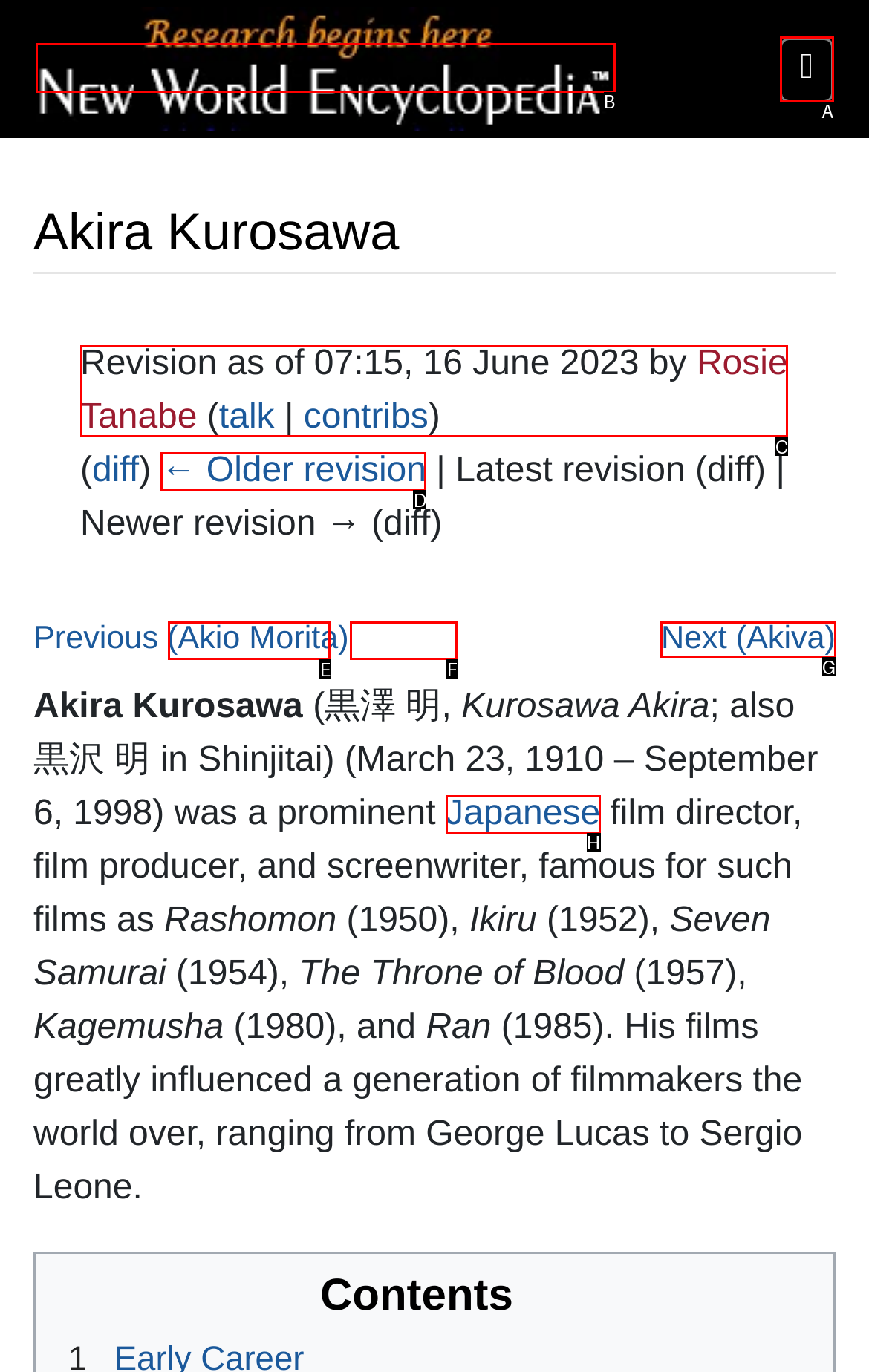Tell me which one HTML element best matches the description: ← Older revision
Answer with the option's letter from the given choices directly.

D